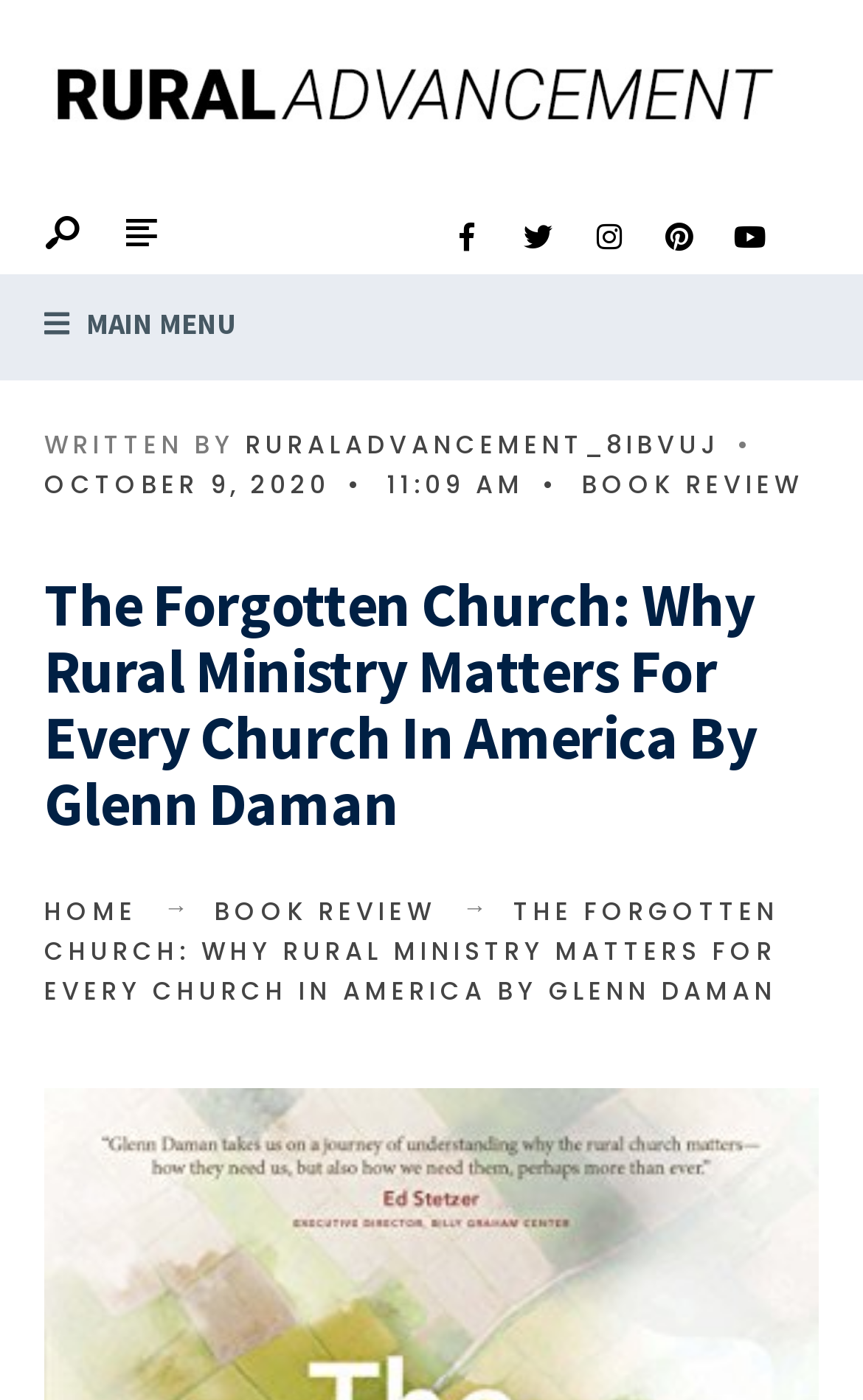Please determine the bounding box coordinates of the area that needs to be clicked to complete this task: 'read the book review'. The coordinates must be four float numbers between 0 and 1, formatted as [left, top, right, bottom].

[0.674, 0.333, 0.931, 0.358]